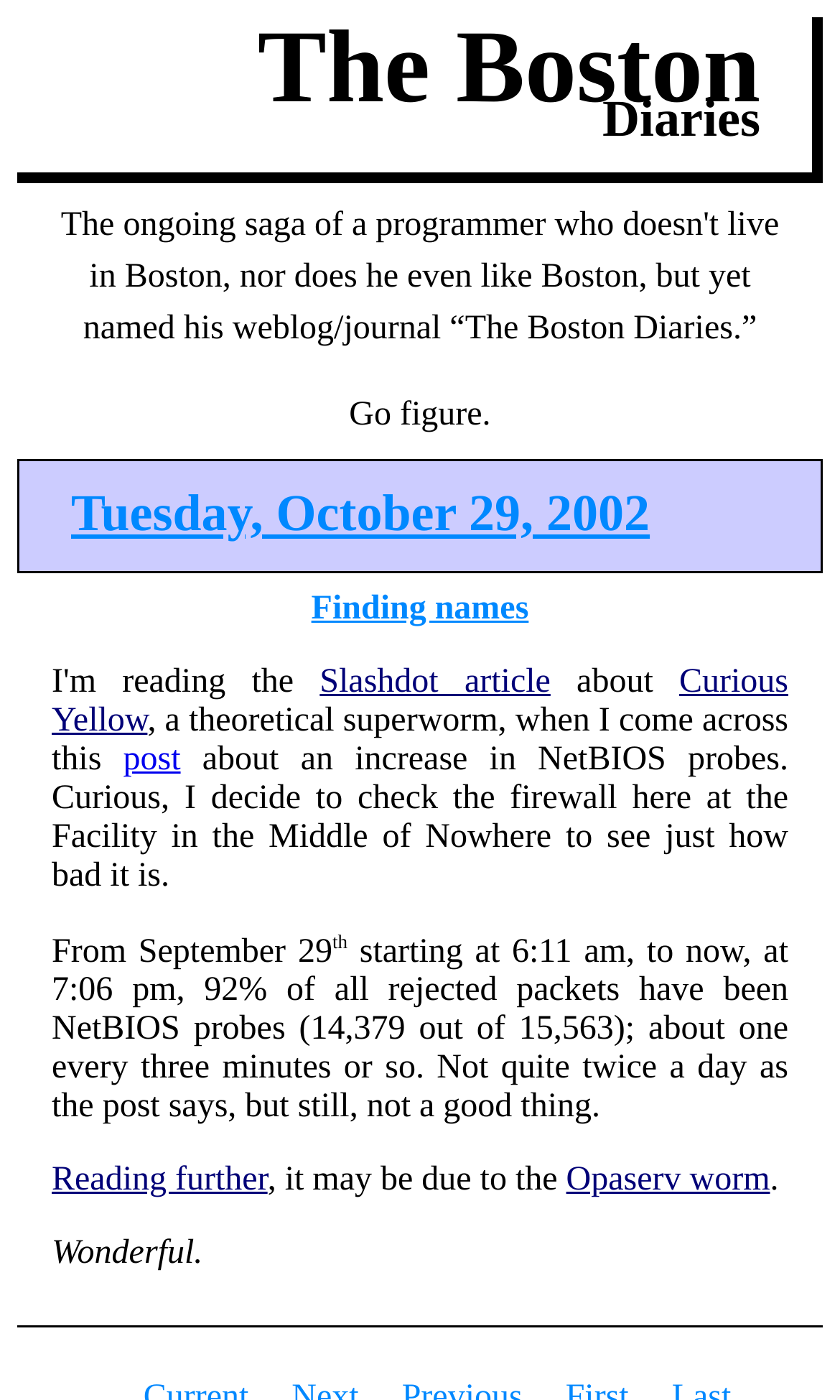What is the date of the diary entry?
Provide a detailed answer to the question, using the image to inform your response.

I found the date of the diary entry by looking at the heading element that says 'Tuesday, October 29, 2002'. This heading is a child element of the root element and has a bounding box coordinate of [0.021, 0.328, 0.979, 0.409], indicating its position on the webpage.